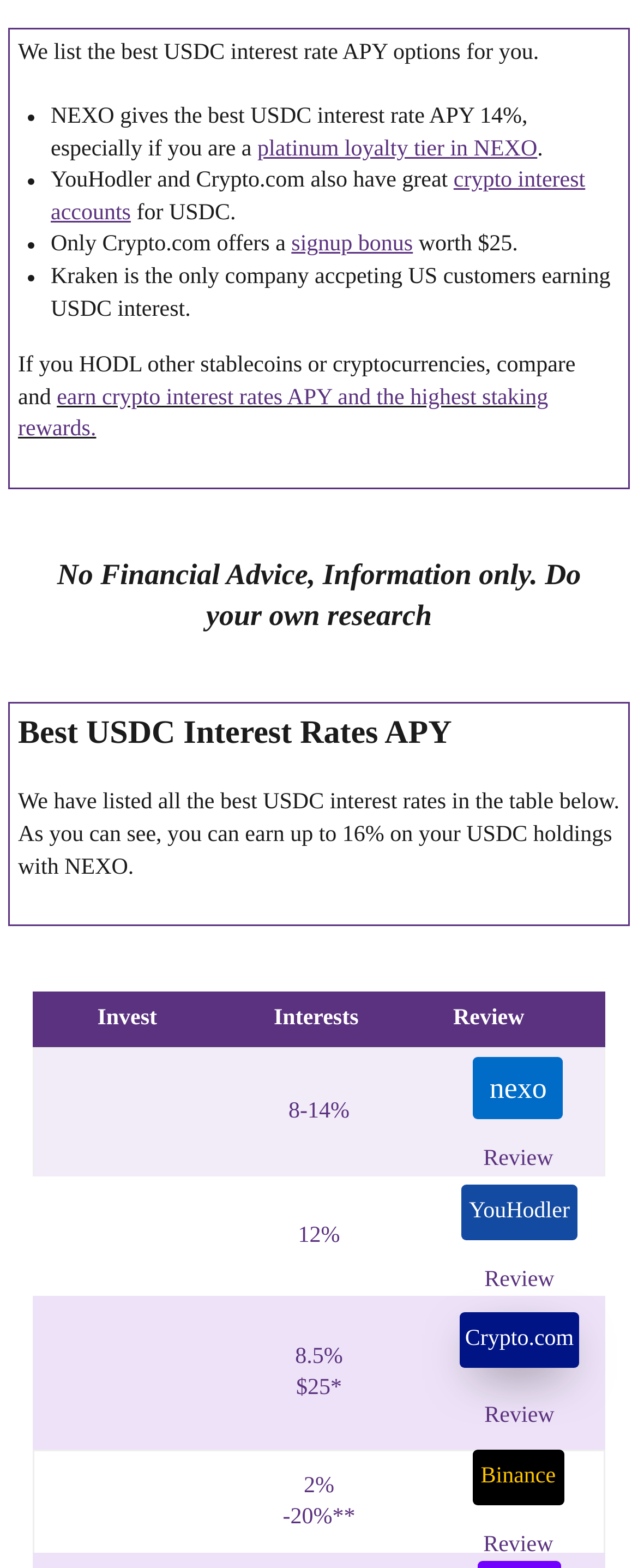Determine the bounding box coordinates for the clickable element required to fulfill the instruction: "Click on the link to learn more about NEXO's platinum loyalty tier". Provide the coordinates as four float numbers between 0 and 1, i.e., [left, top, right, bottom].

[0.403, 0.087, 0.842, 0.103]